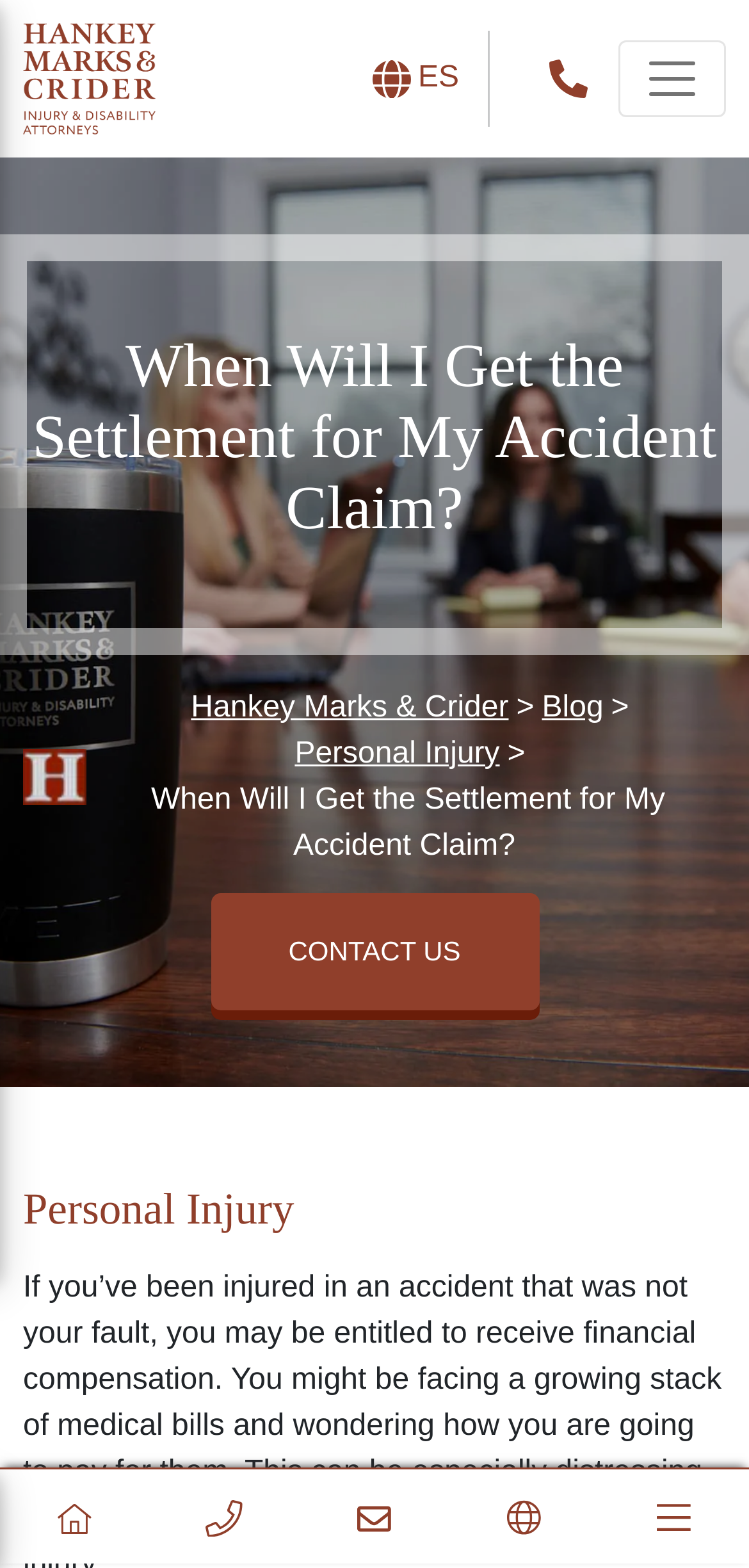Determine the bounding box coordinates of the clickable region to carry out the instruction: "Read the blog".

[0.713, 0.441, 0.816, 0.462]